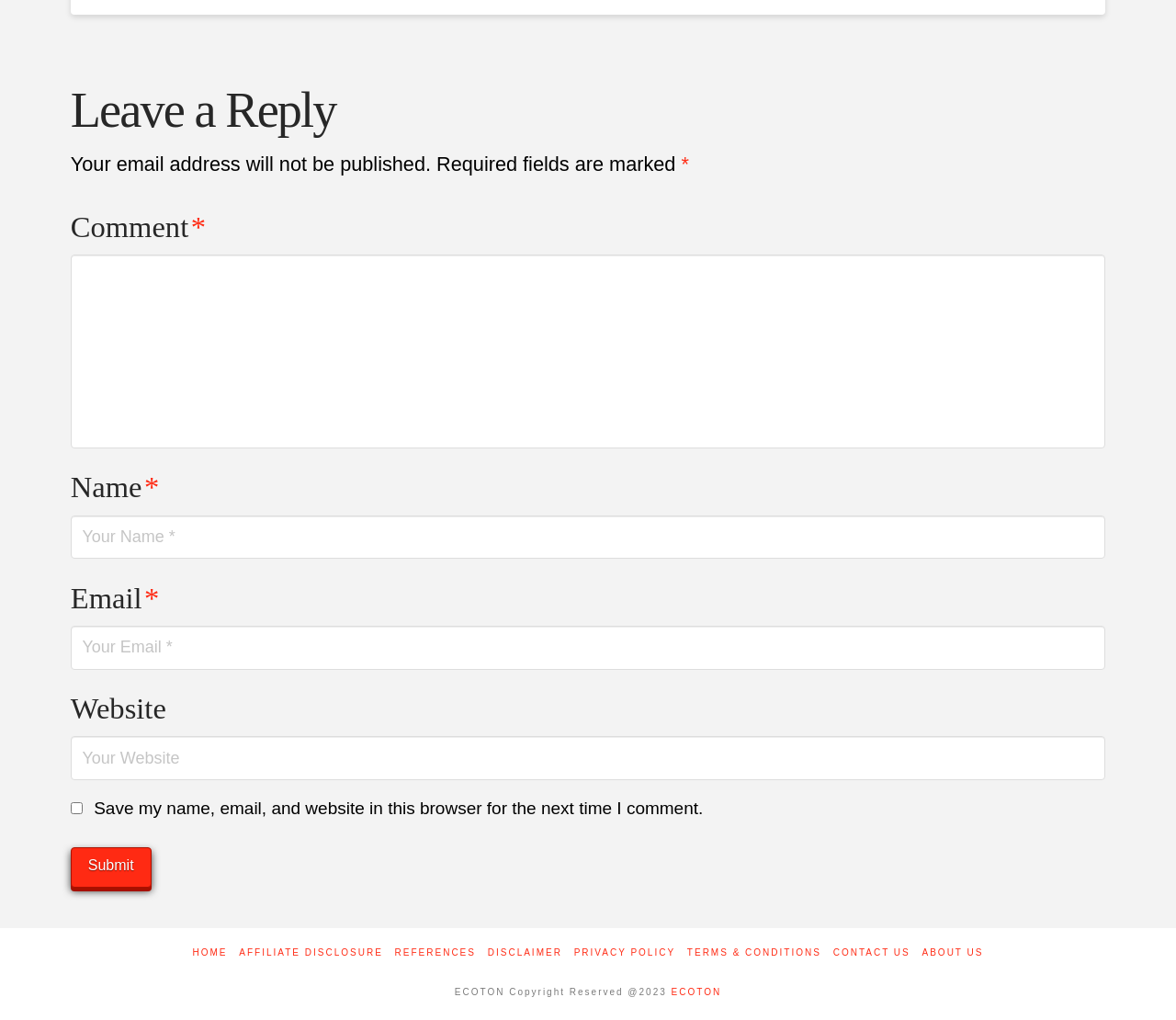What is the button label at the bottom of the form?
Please respond to the question with a detailed and informative answer.

The button at the bottom of the form is labeled 'Submit', indicating that it is used to submit the comment form.